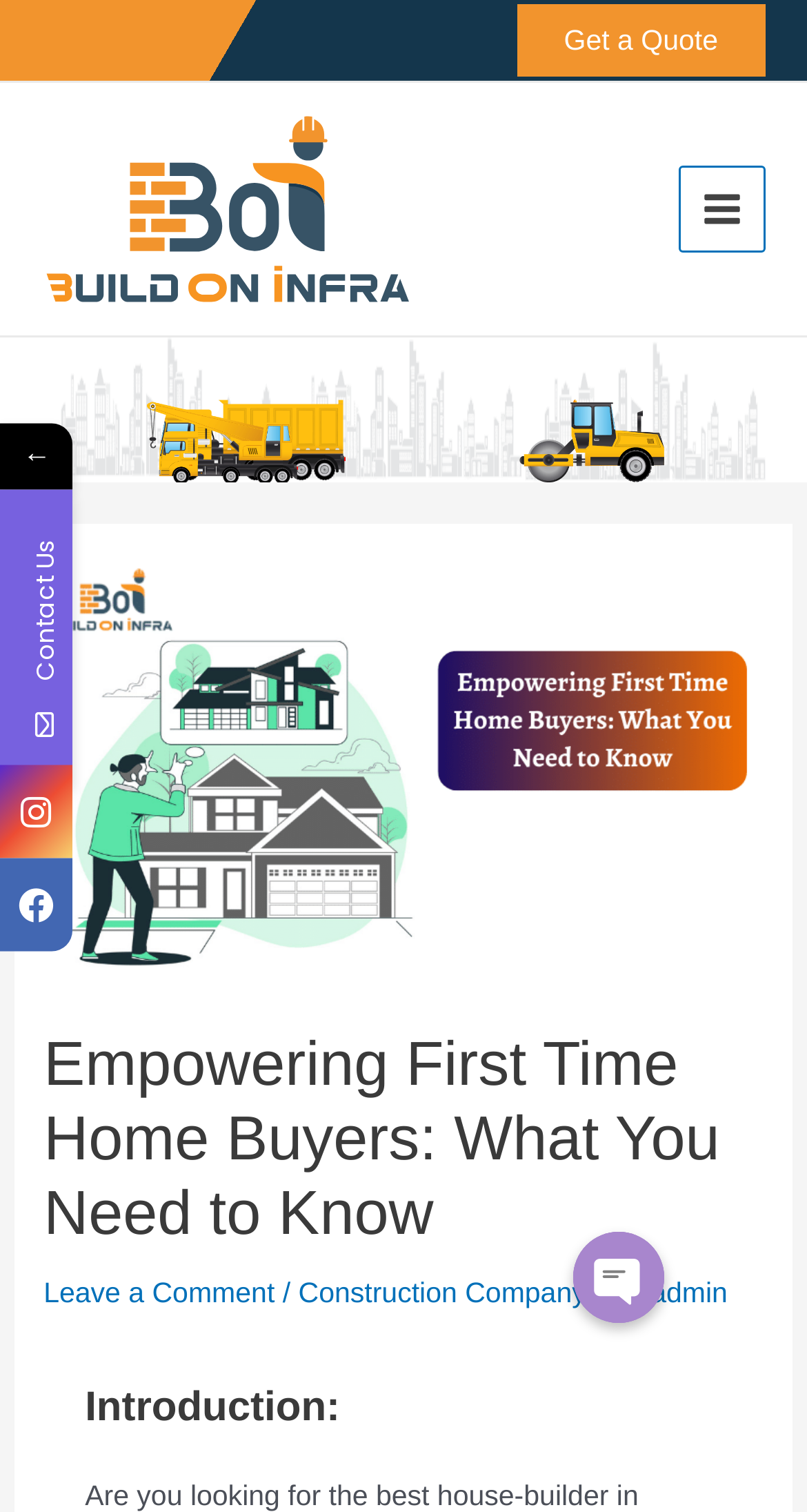How many social media links are available?
Please respond to the question with a detailed and thorough explanation.

There are three social media links available at the bottom of the webpage, which are Facebook, Twitter, and Whatsapp, represented by their respective icons.